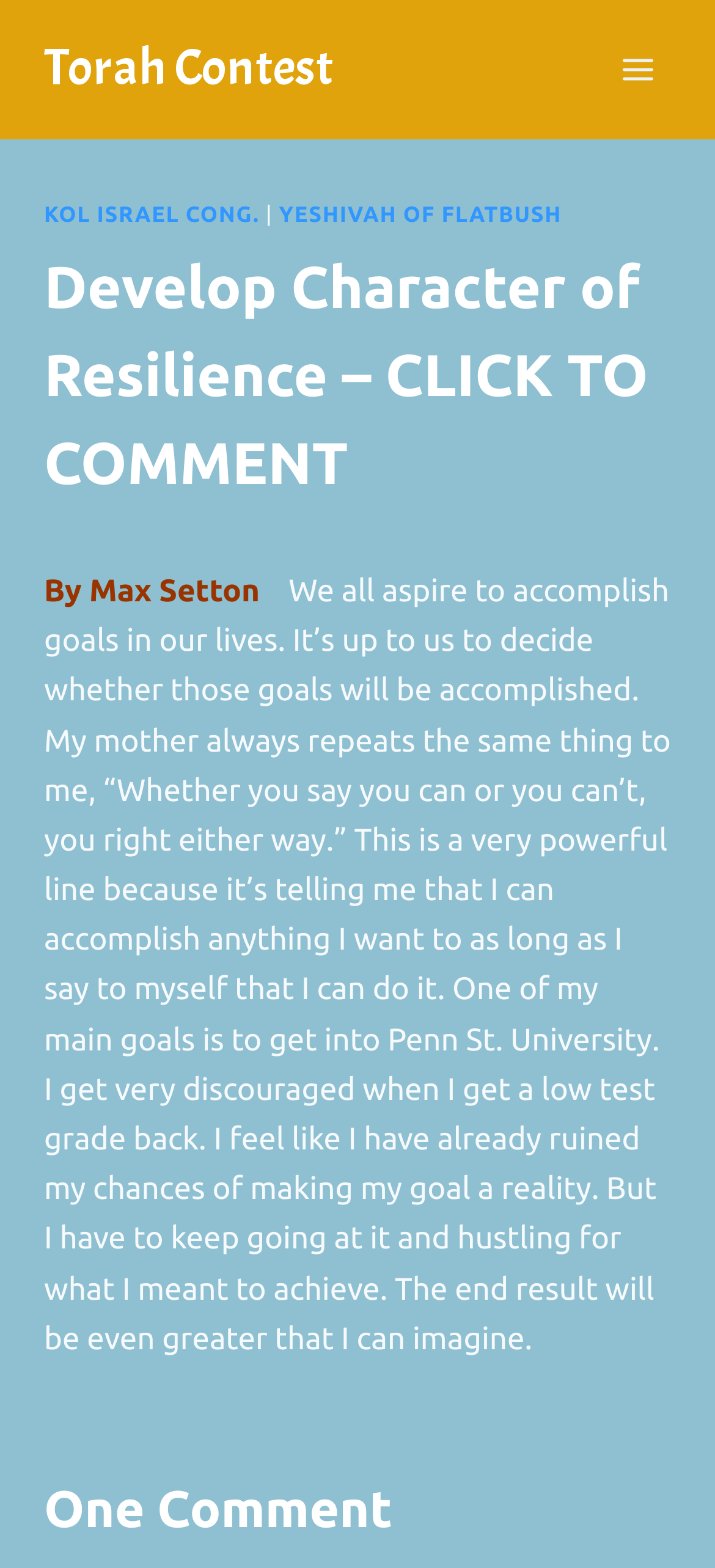Find the bounding box coordinates for the element described here: "Kol Israel Cong.".

[0.062, 0.13, 0.363, 0.145]